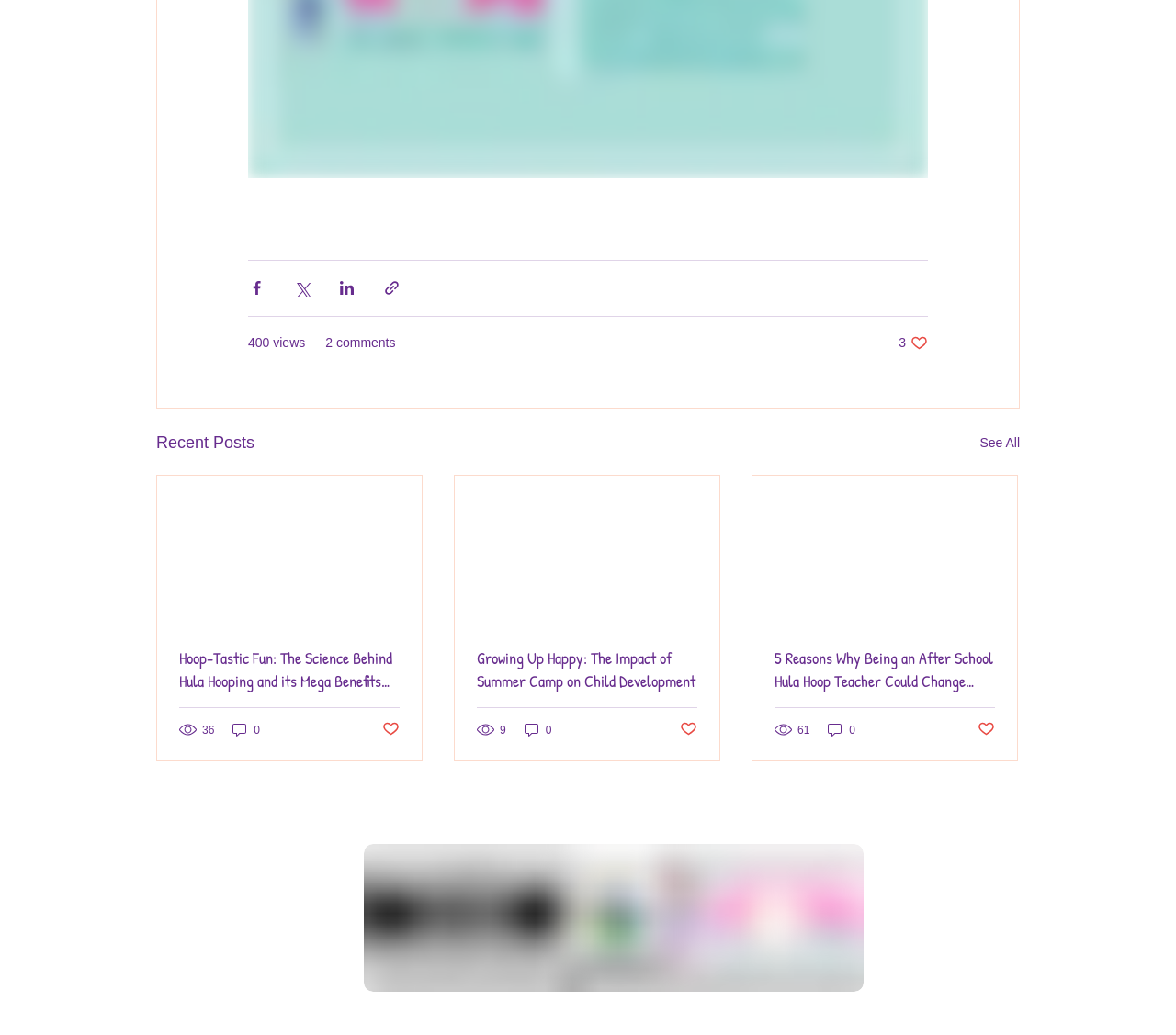What is the email address listed?
Refer to the image and answer the question using a single word or phrase.

Madison.madabouthoops@gmail.com